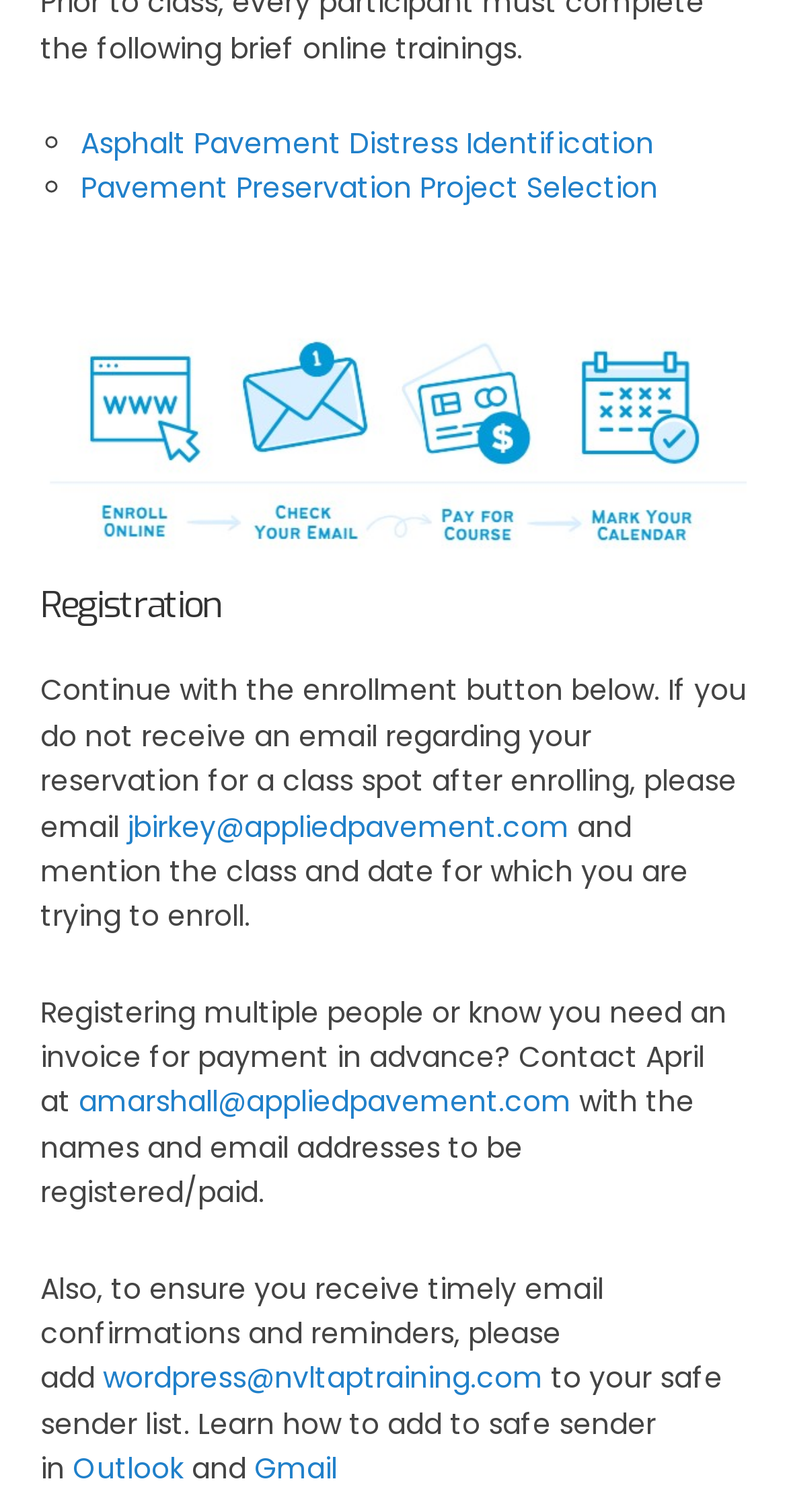What is the purpose of the enrollment button?
We need a detailed and meticulous answer to the question.

The webpage mentions 'Continue with the enrollment button below' which suggests that the purpose of the enrollment button is to enroll in a class.